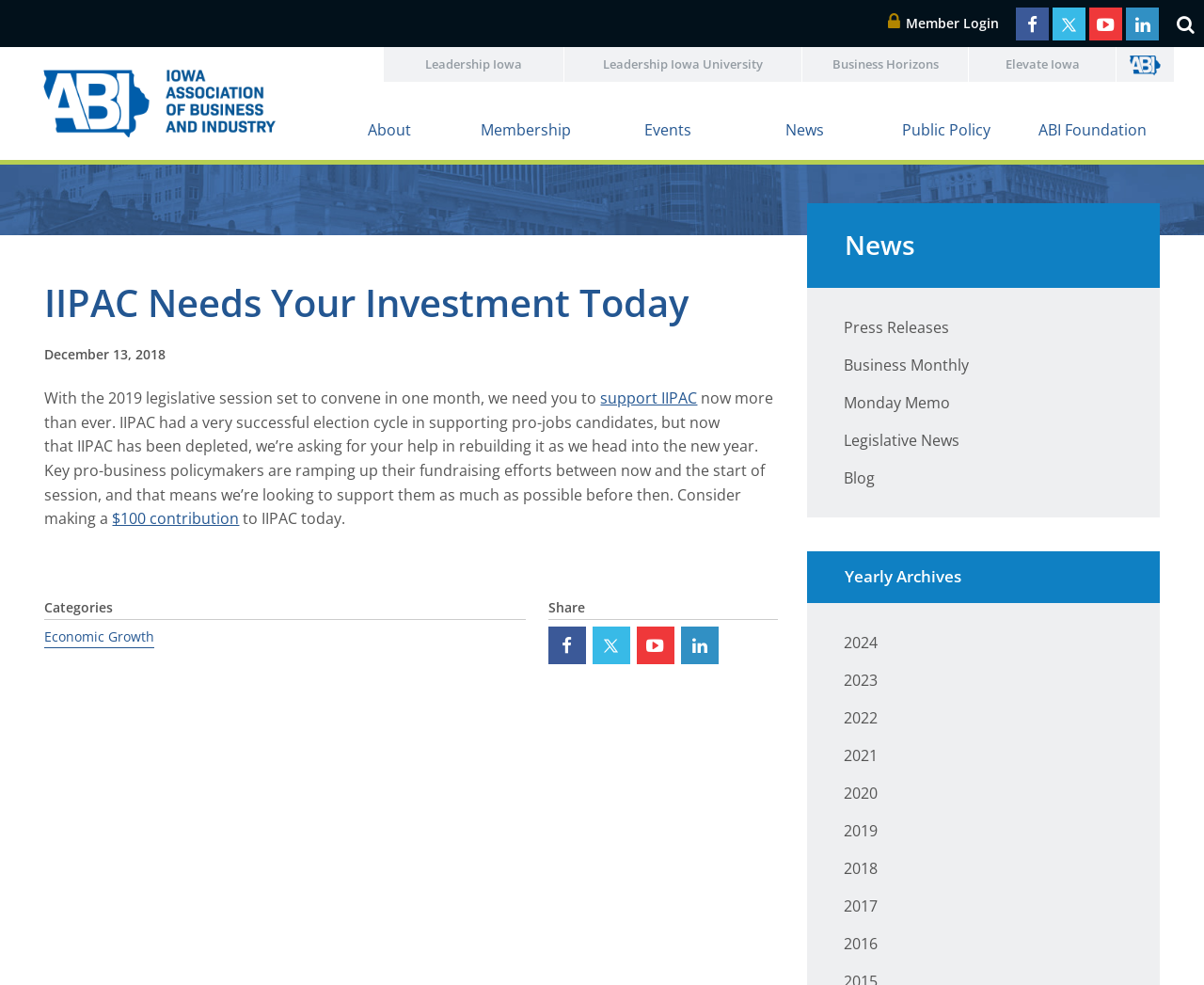Please find the bounding box for the following UI element description. Provide the coordinates in (top-left x, top-left y, bottom-right x, bottom-right y) format, with values between 0 and 1: Counselling from Experts

None